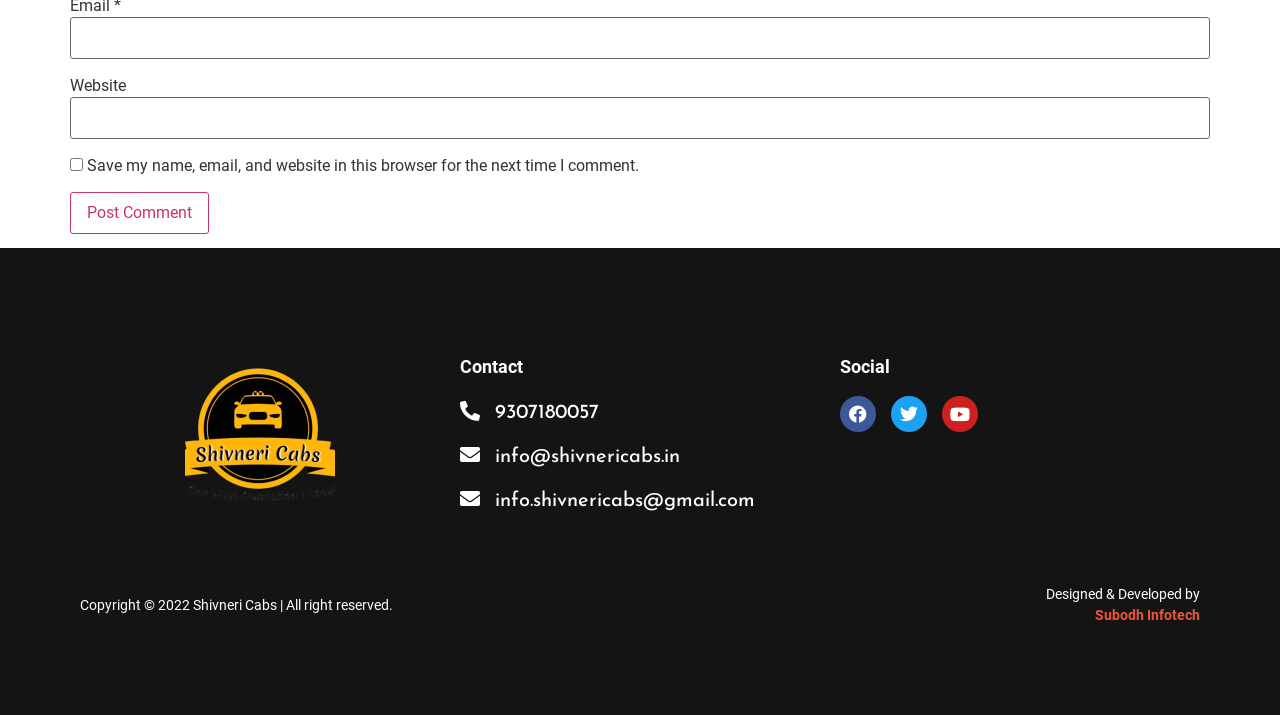Could you specify the bounding box coordinates for the clickable section to complete the following instruction: "Open Facebook page"?

[0.656, 0.554, 0.684, 0.605]